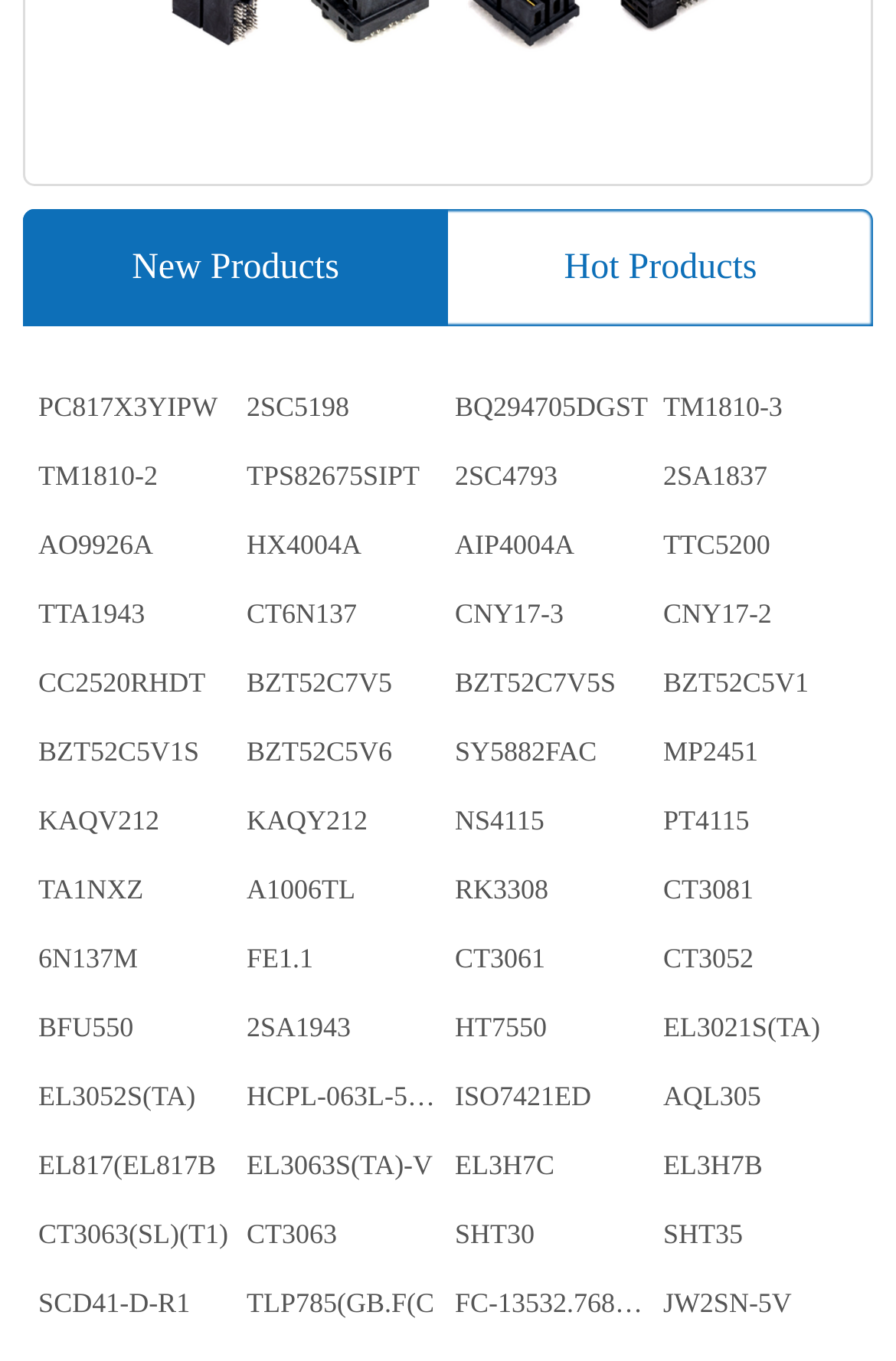What is the purpose of the 'New Products' and 'Hot Products' sections?
Answer the question based on the image using a single word or a brief phrase.

To highlight new and popular products